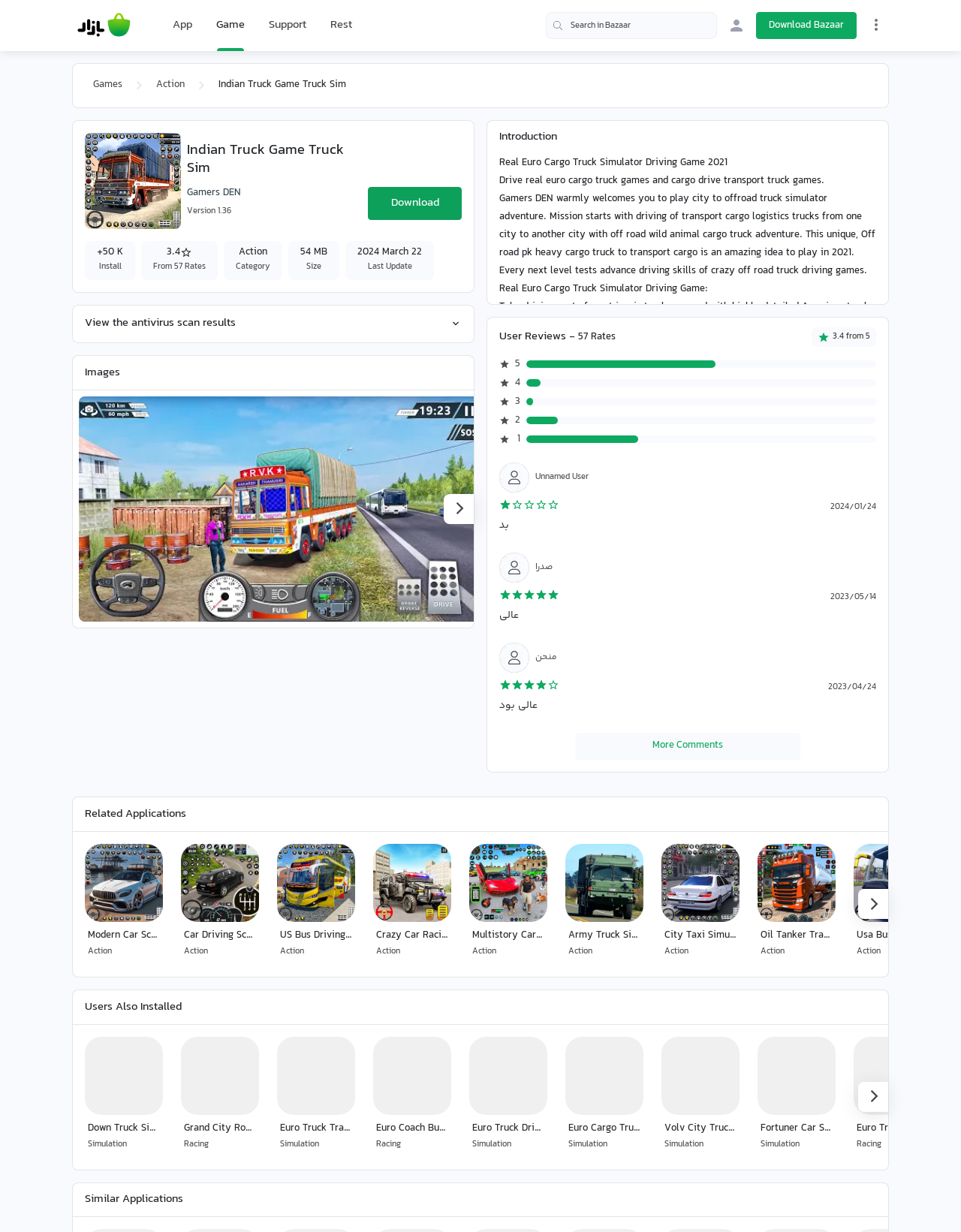Identify the bounding box coordinates of the section that should be clicked to achieve the task described: "Click to share on Twitter".

None